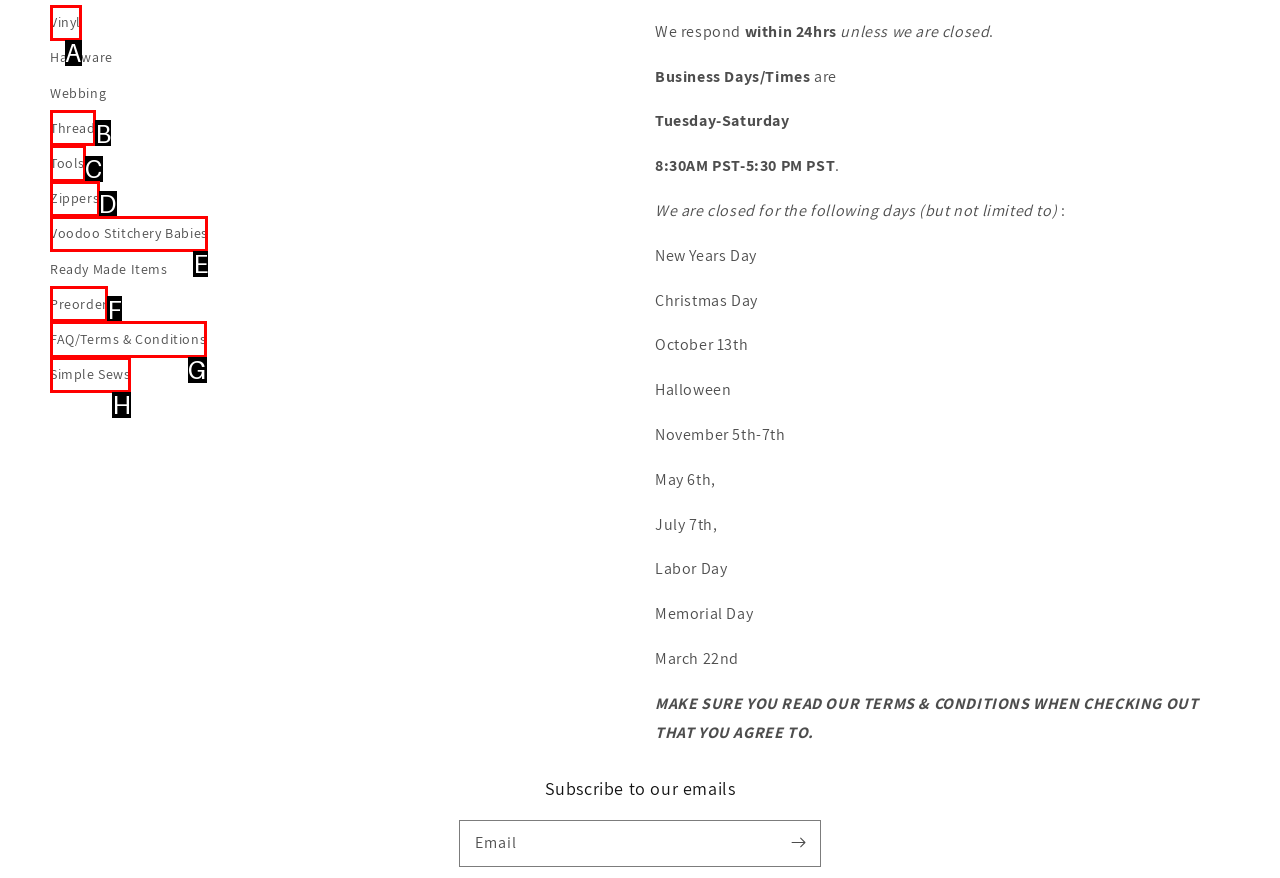Determine which option fits the element description: Thread
Answer with the option’s letter directly.

B